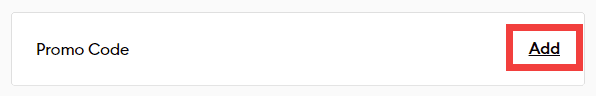What is the color of the 'Add' button?
Use the image to answer the question with a single word or phrase.

Red